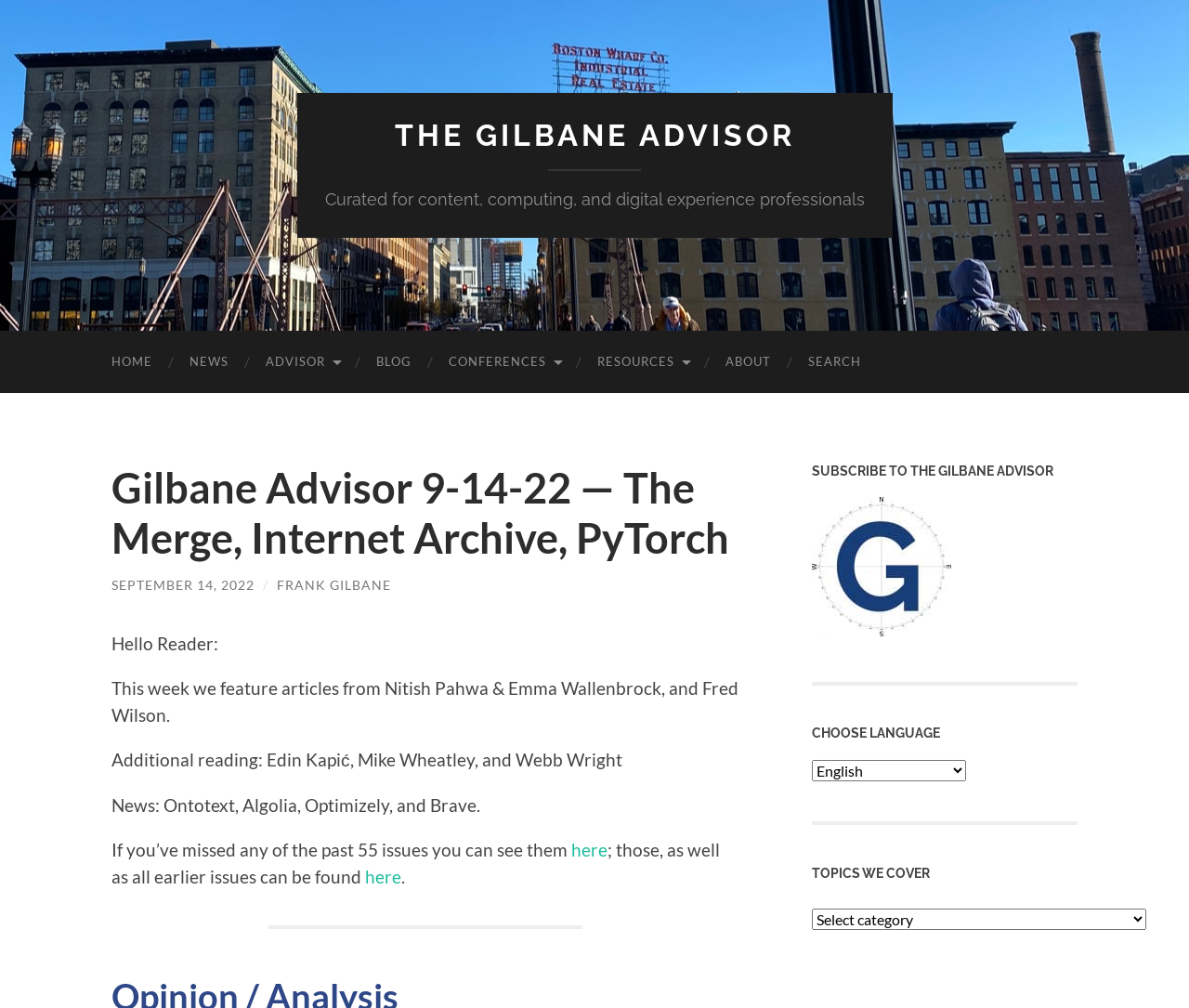Explain in detail what is displayed on the webpage.

The webpage is titled "Gilbane Advisor" and features a curated selection of articles and news for content, computing, and digital experience professionals. At the top, there is a navigation menu with links to "HOME", "NEWS", "ADVISOR", "BLOG", "CONFERENCES", "RESOURCES", "ABOUT", and "SEARCH". 

Below the navigation menu, there is a heading that reads "Gilbane Advisor 9-14-22 — The Merge, Internet Archive, PyTorch". This is followed by a link to the date "SEPTEMBER 14, 2022" and the author's name "FRANK GILBANE". 

The main content of the page is a series of paragraphs that introduce the featured articles and news. The first paragraph welcomes the reader and introduces the articles from Nitish Pahwa & Emma Wallenbrock, and Fred Wilson. The second paragraph mentions additional reading from Edin Kapić, Mike Wheatley, and Webb Wright. The third paragraph discusses news from Ontotext, Algolia, Optimizely, and Brave. 

There are also links to access past issues of the Gilbane Advisor, with a total of 55 issues available. 

On the right side of the page, there is a complementary section that features a heading "SUBSCRIBE TO THE GILBANE ADVISOR" and a link to the Gilbane Advisor logo. Below this, there are options to choose a language and select topics to cover.